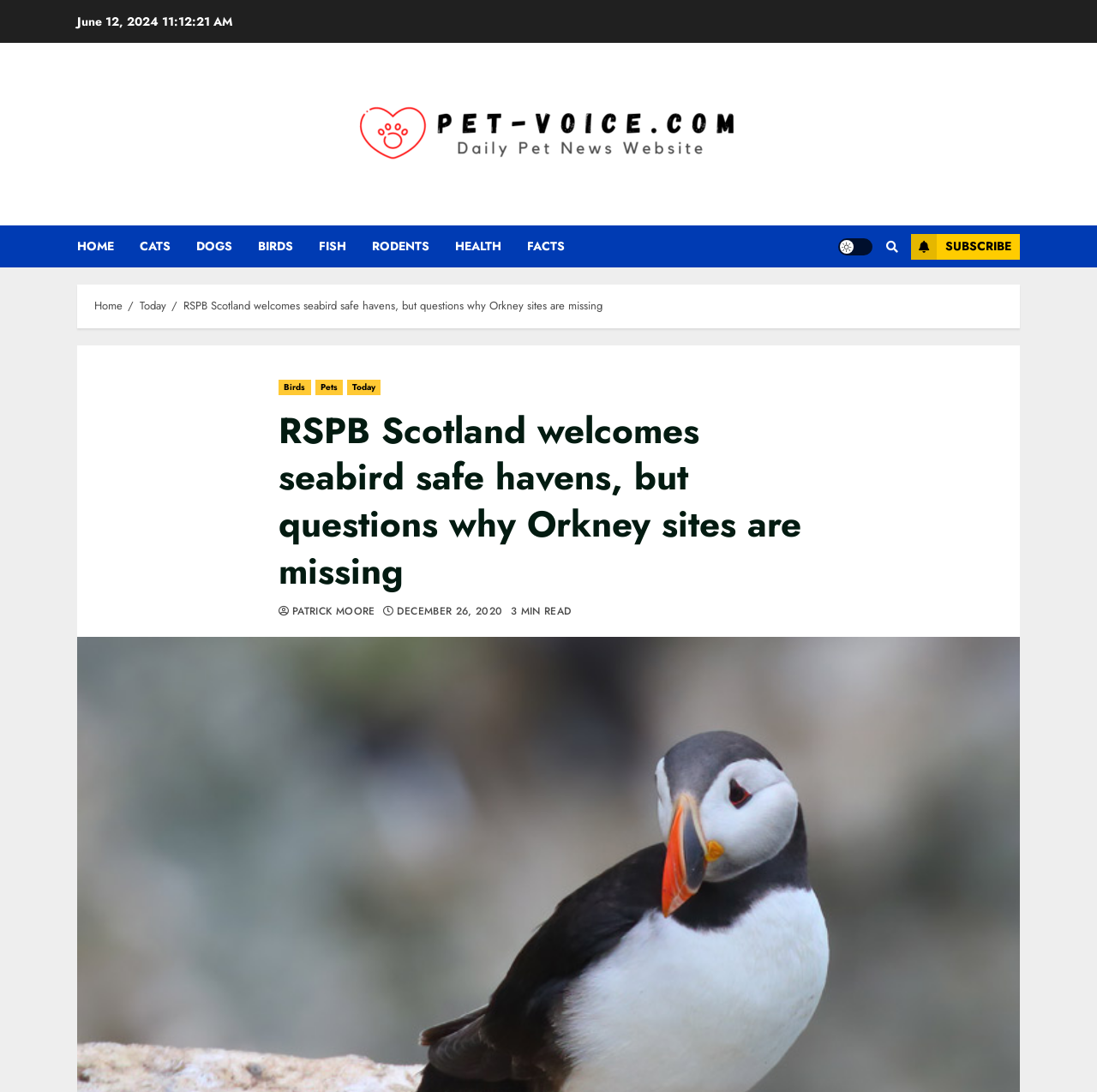Analyze the image and answer the question with as much detail as possible: 
What is the category of the article?

The category of the article is 'Birds', as indicated by the link 'Birds' in the header section of the webpage, which is also mentioned in the article title.